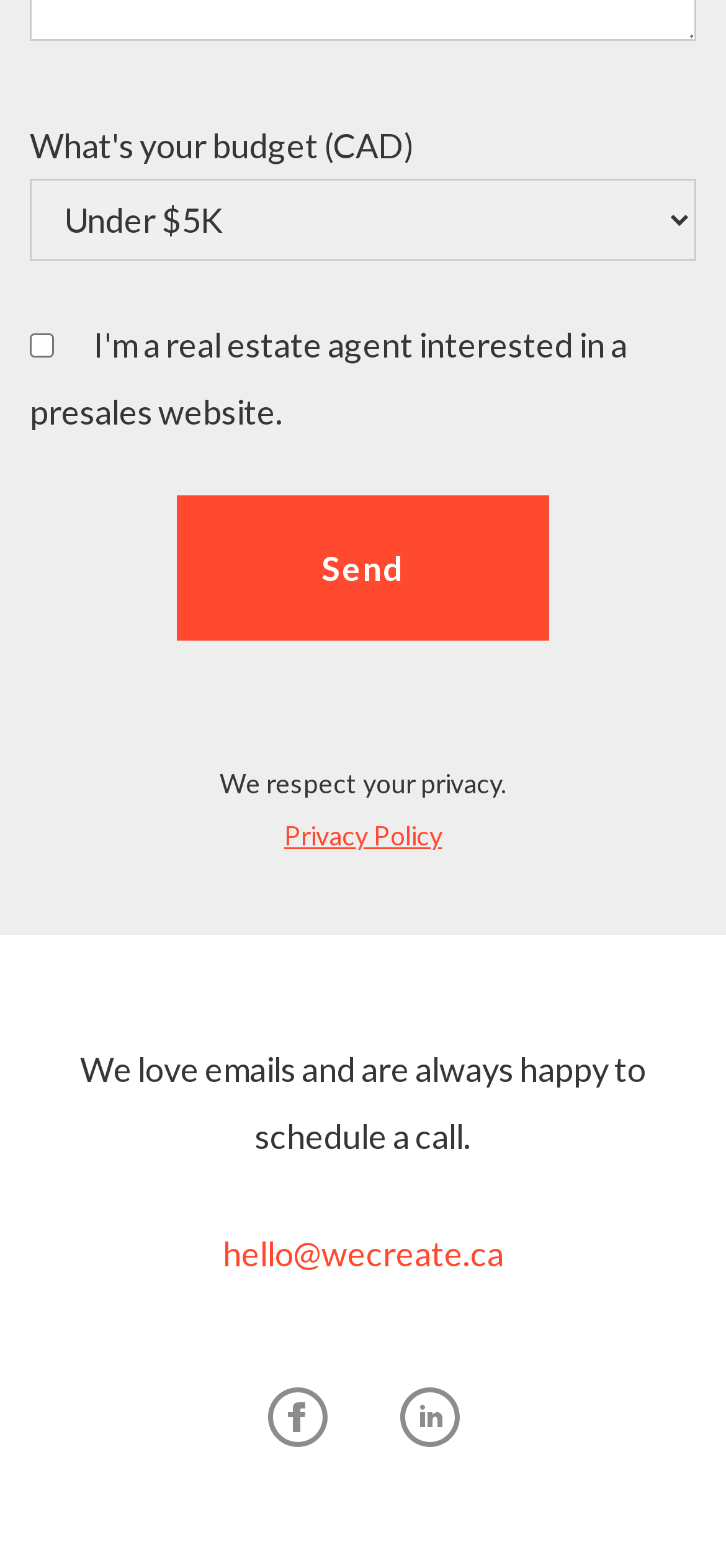How many social media links are available?
Based on the image content, provide your answer in one word or a short phrase.

Two